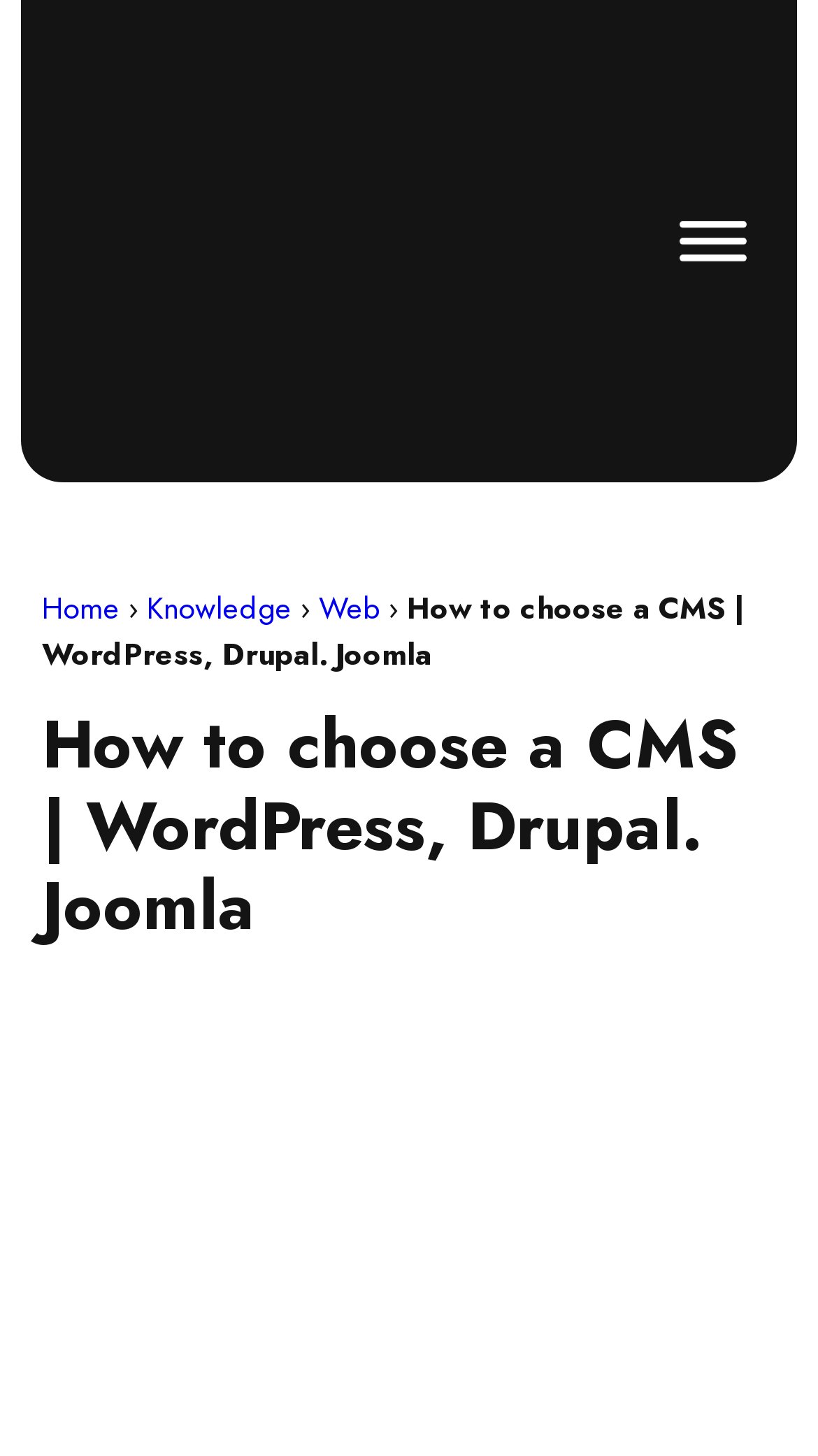What are the three CMS options mentioned? Based on the image, give a response in one word or a short phrase.

WordPress, Drupal, Joomla